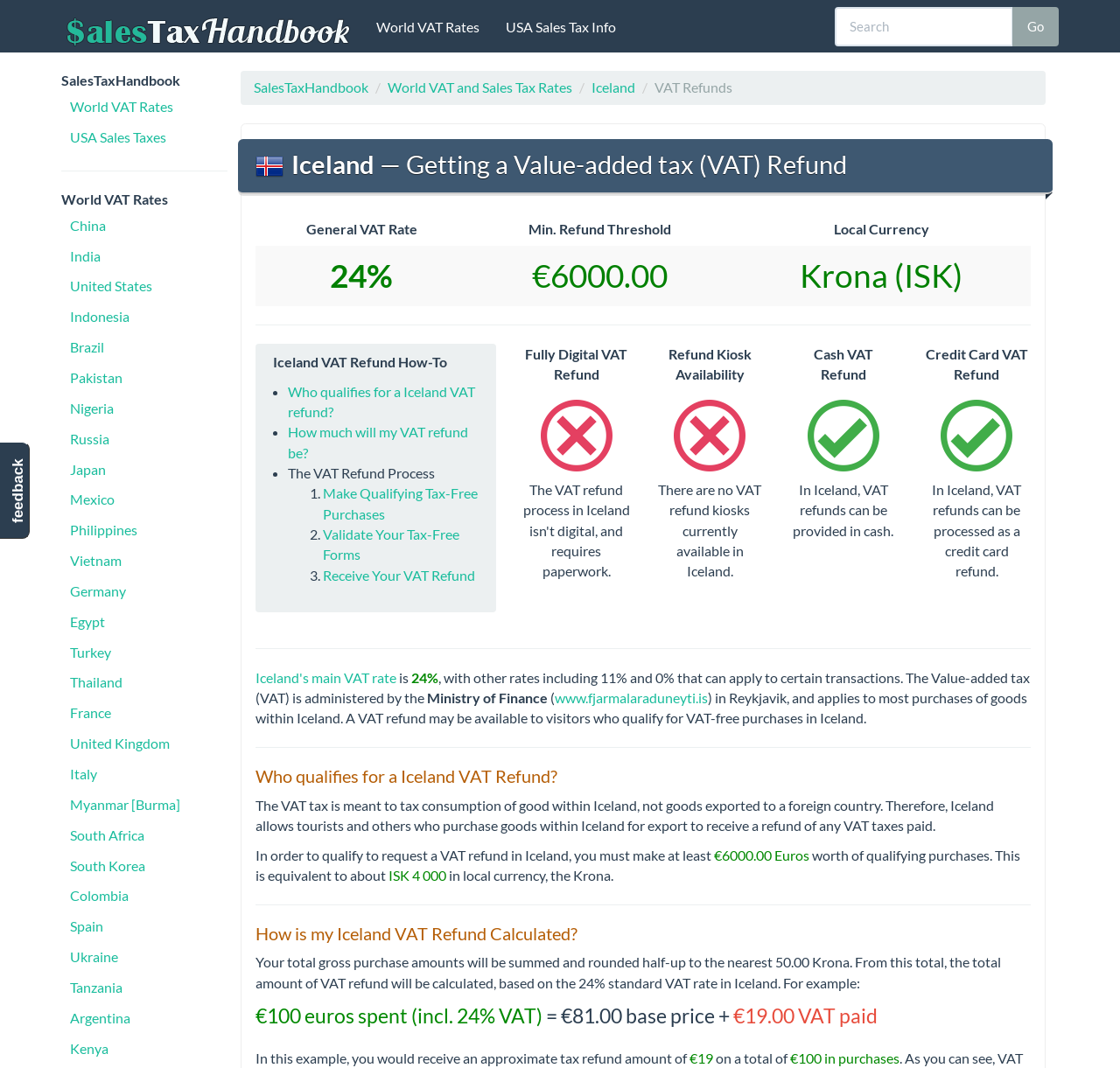Can you show the bounding box coordinates of the region to click on to complete the task described in the instruction: "Click on Iceland VAT refund link"?

[0.528, 0.074, 0.567, 0.09]